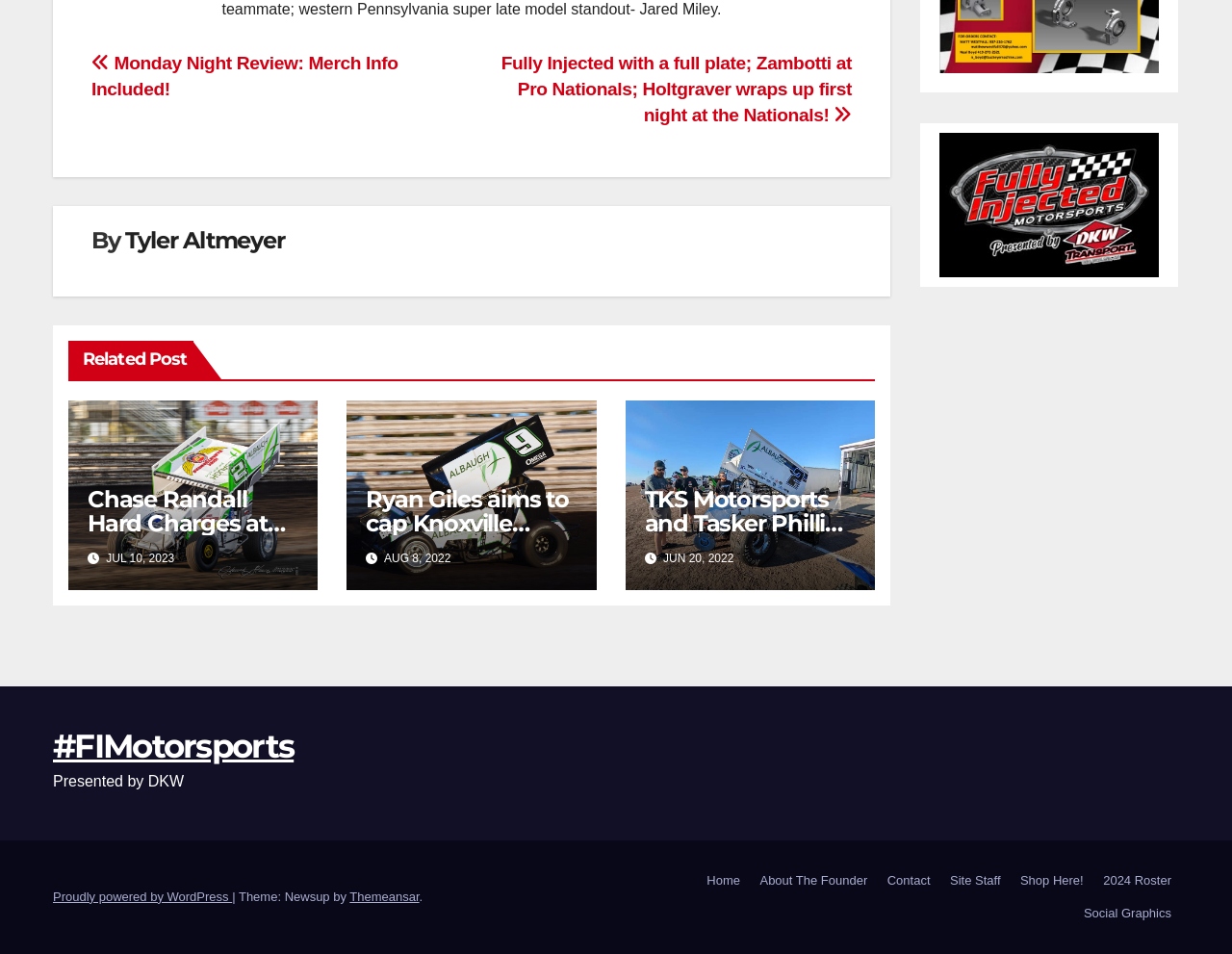Please identify the bounding box coordinates of the element I need to click to follow this instruction: "View the post by Tyler Altmeyer".

[0.102, 0.237, 0.231, 0.266]